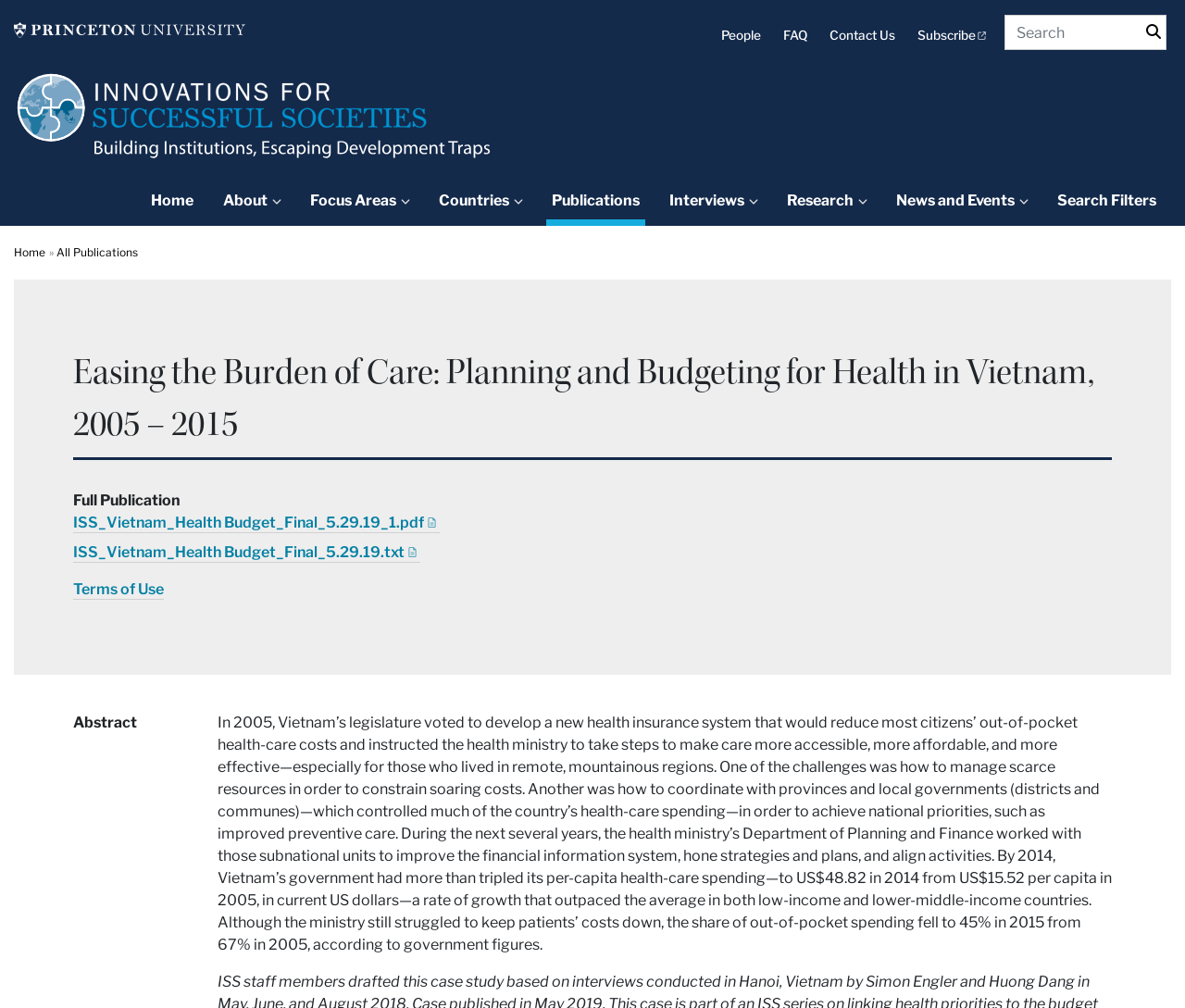Locate the coordinates of the bounding box for the clickable region that fulfills this instruction: "Click the 'Contact Us' link".

[0.7, 0.018, 0.755, 0.044]